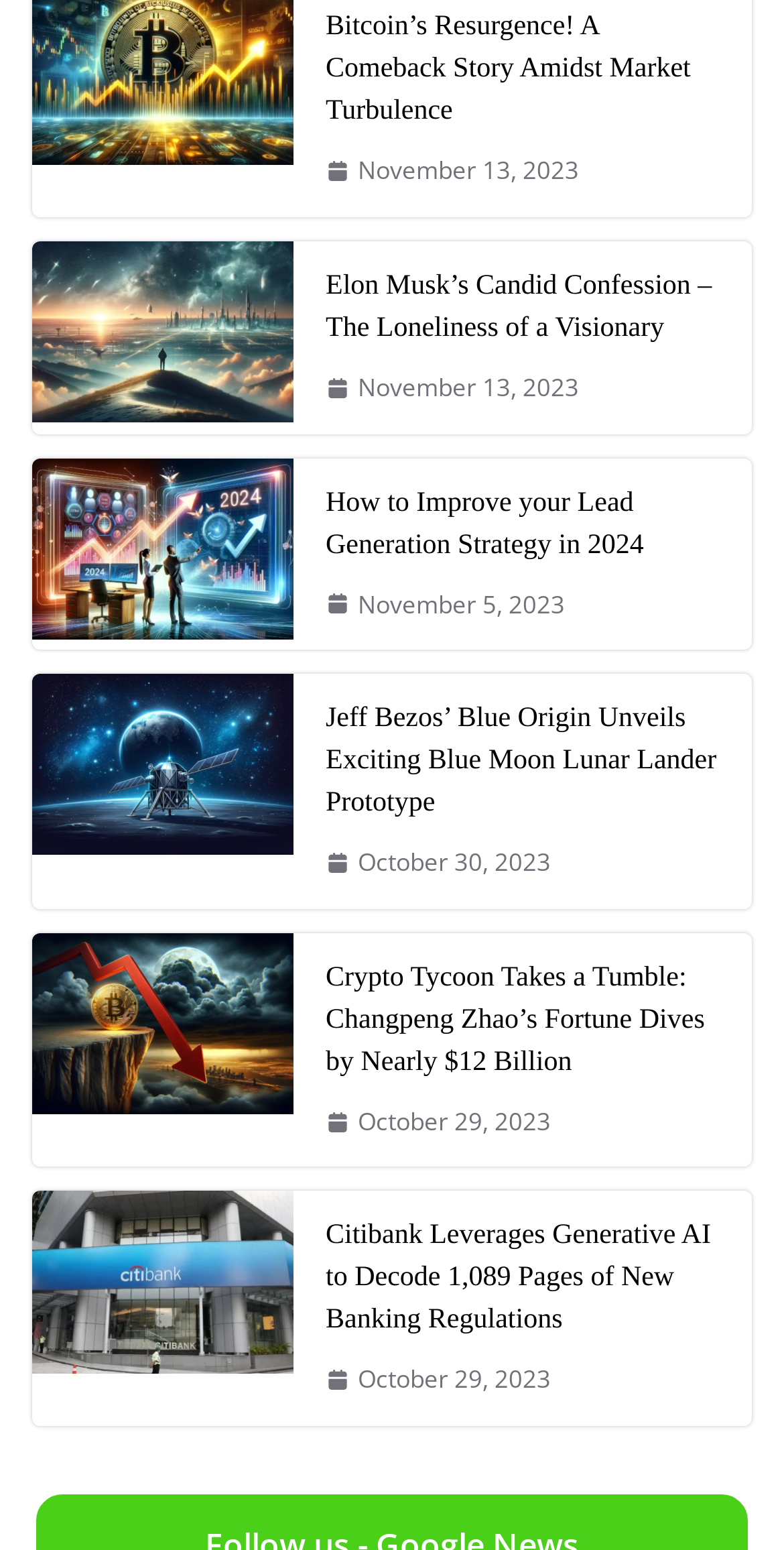Analyze the image and provide a detailed answer to the question: What is the topic of the article with the image on the left?

I found the topic by looking at the image element with the OCR text 'Elon Musk's Candid Confession - The Loneliness of a Visionary' which is located on the left side of the webpage.